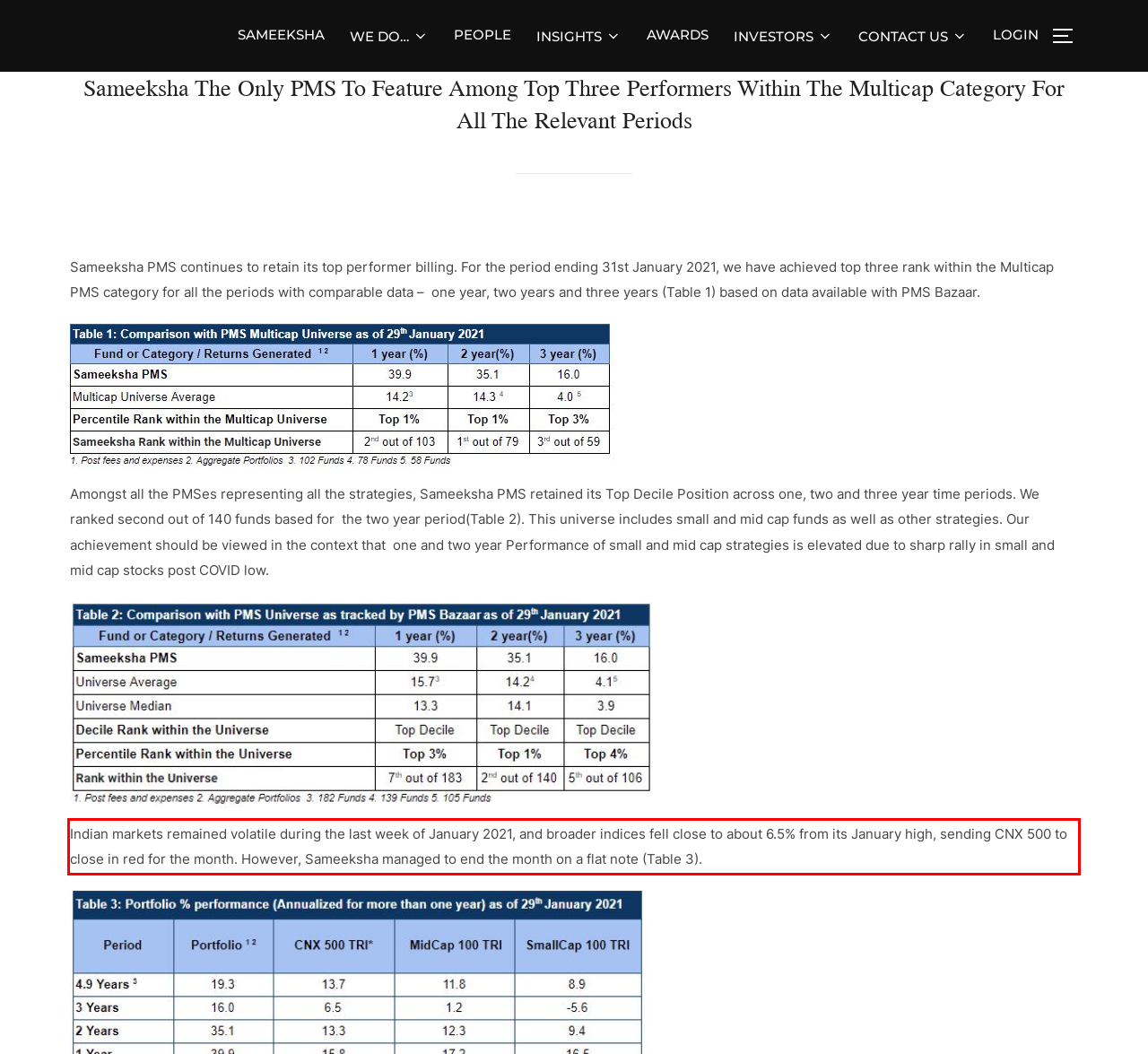Inspect the webpage screenshot that has a red bounding box and use OCR technology to read and display the text inside the red bounding box.

Indian markets remained volatile during the last week of January 2021, and broader indices fell close to about 6.5% from its January high, sending CNX 500 to close in red for the month. However, Sameeksha managed to end the month on a flat note (Table 3).